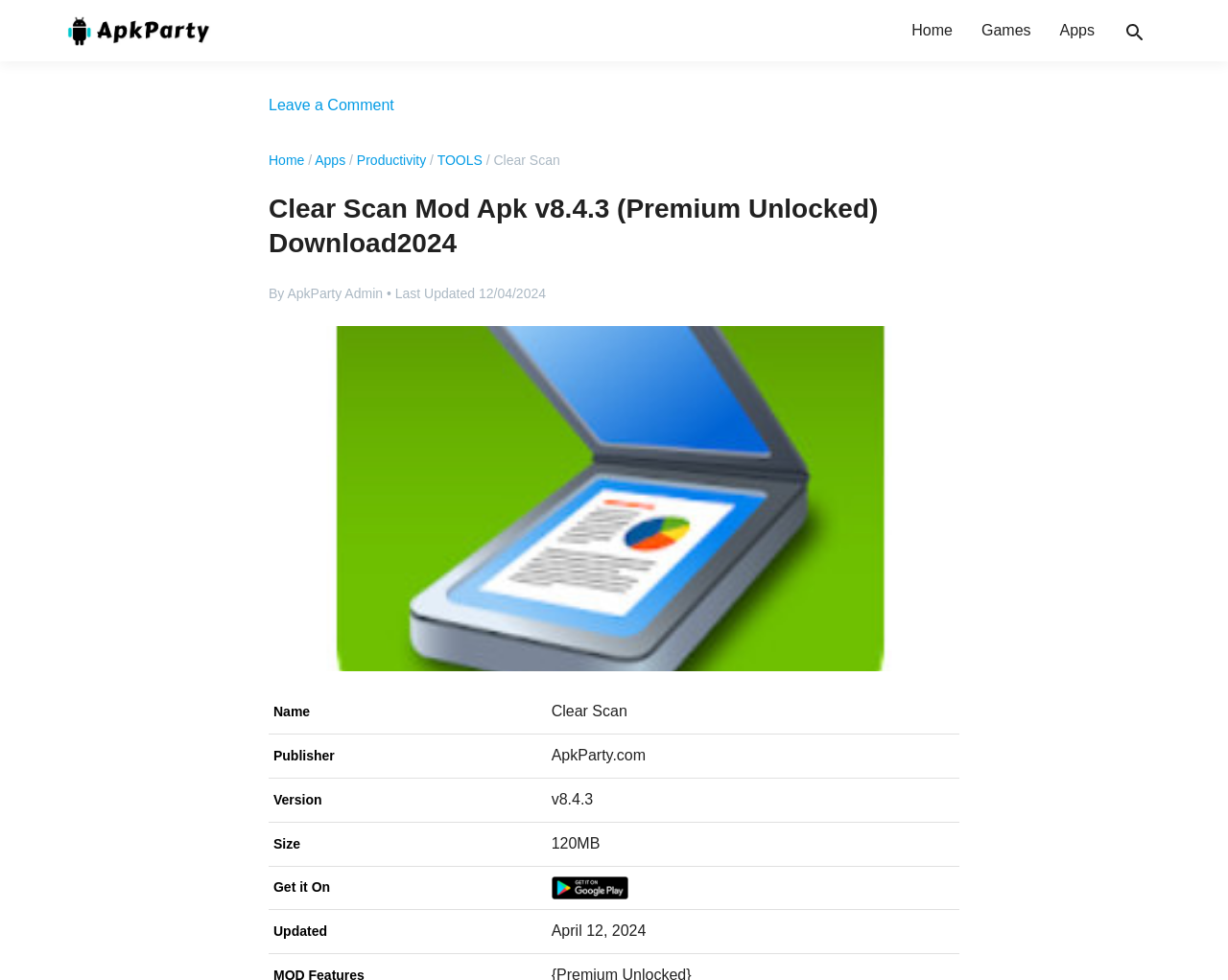Examine the screenshot and answer the question in as much detail as possible: What is the name of the APK?

The name of the APK can be found in the heading 'Clear Scan Mod Apk v8.4.3 (Premium Unlocked) Download2024' and also in the gridcell 'Clear Scan' in the table below.